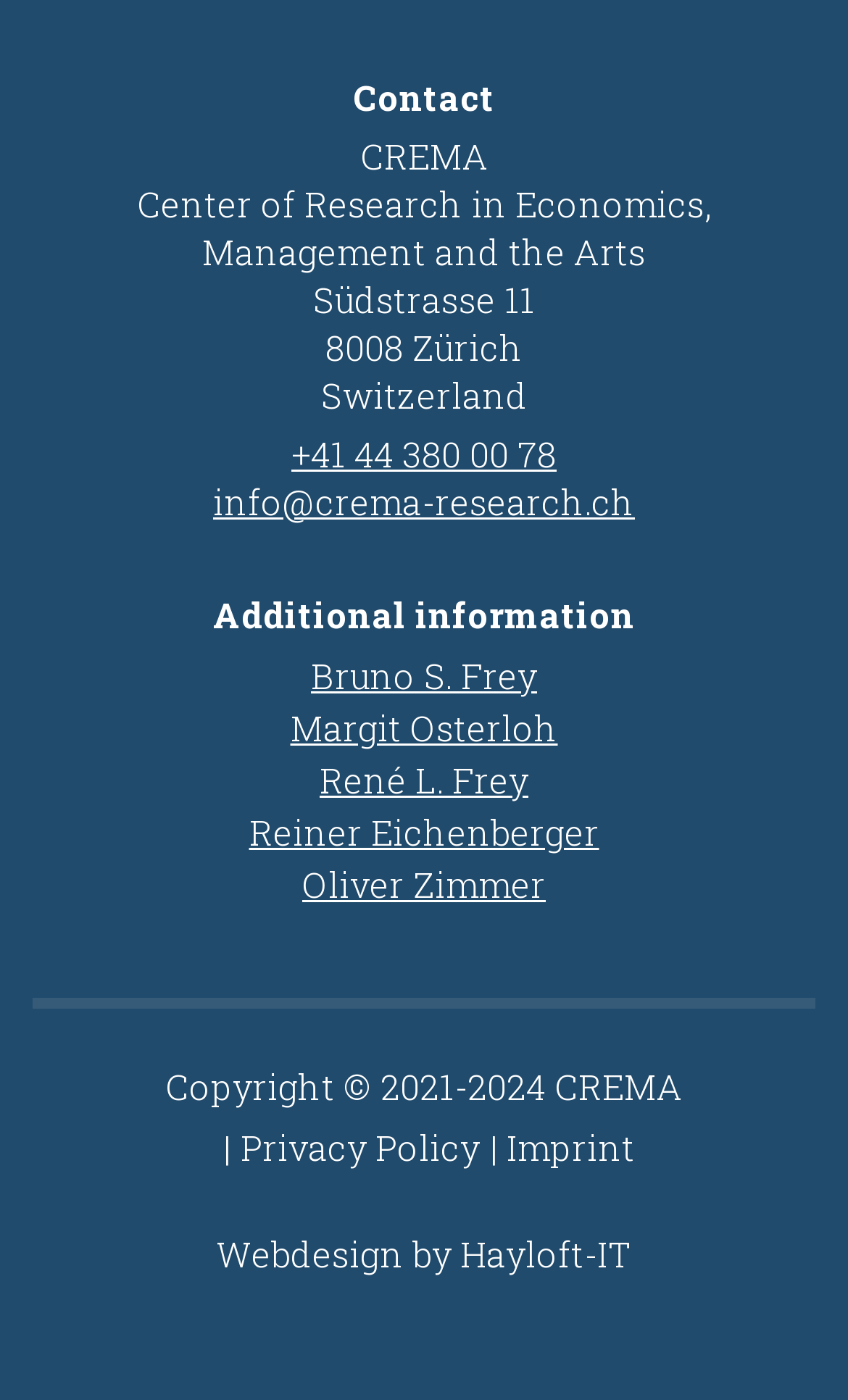Please predict the bounding box coordinates of the element's region where a click is necessary to complete the following instruction: "call the phone number". The coordinates should be represented by four float numbers between 0 and 1, i.e., [left, top, right, bottom].

[0.344, 0.307, 0.656, 0.34]